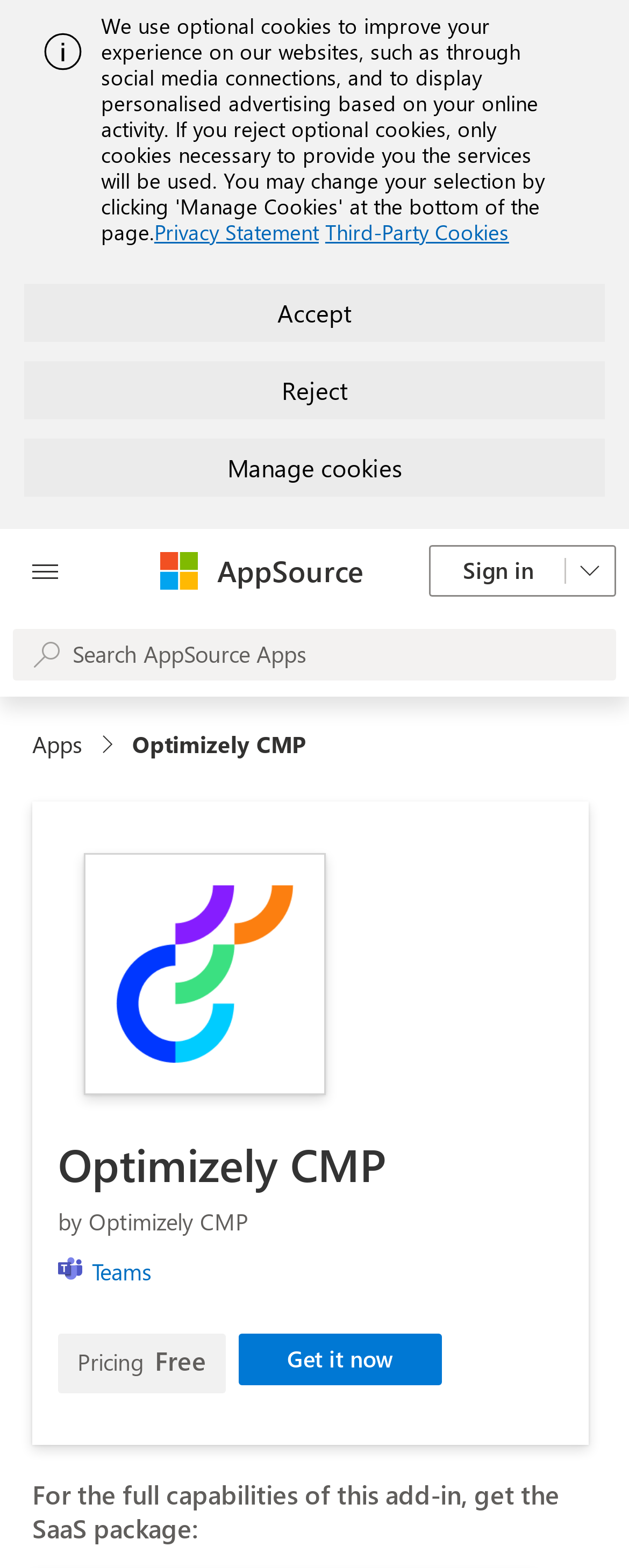Could you determine the bounding box coordinates of the clickable element to complete the instruction: "Filter by Archival Object"? Provide the coordinates as four float numbers between 0 and 1, i.e., [left, top, right, bottom].

None